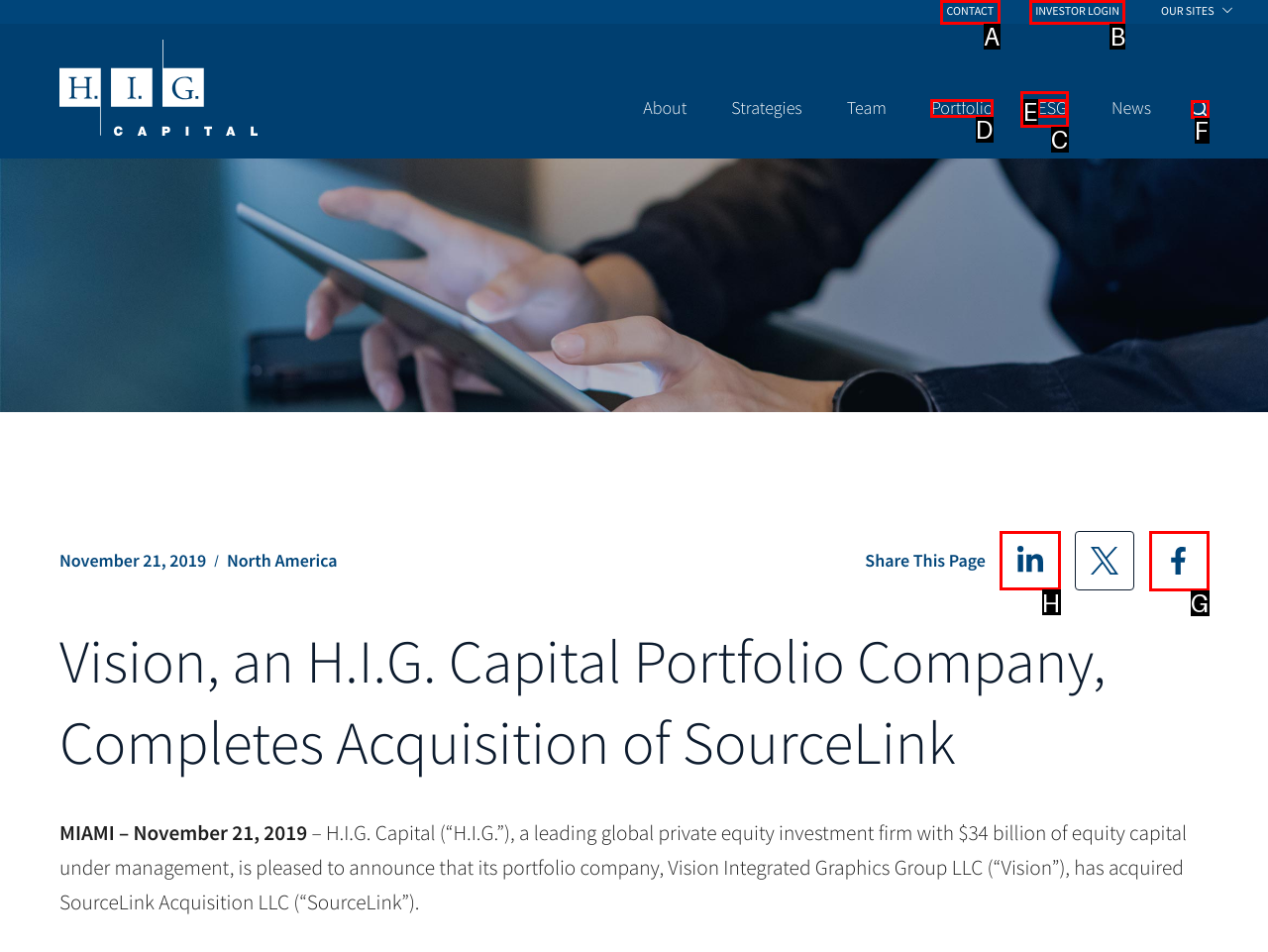Determine the HTML element to be clicked to complete the task: Share on LinkedIn. Answer by giving the letter of the selected option.

H